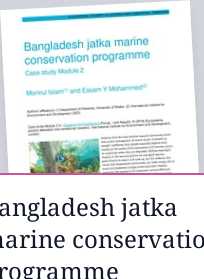Using the information from the screenshot, answer the following question thoroughly:
Who are the authors of the publication?

The authors of the publication are mentioned in the caption as Merinul Islam and Essam Y Mohammed, who are affiliated with the Department of Fisheries at the University of Chowdhury.